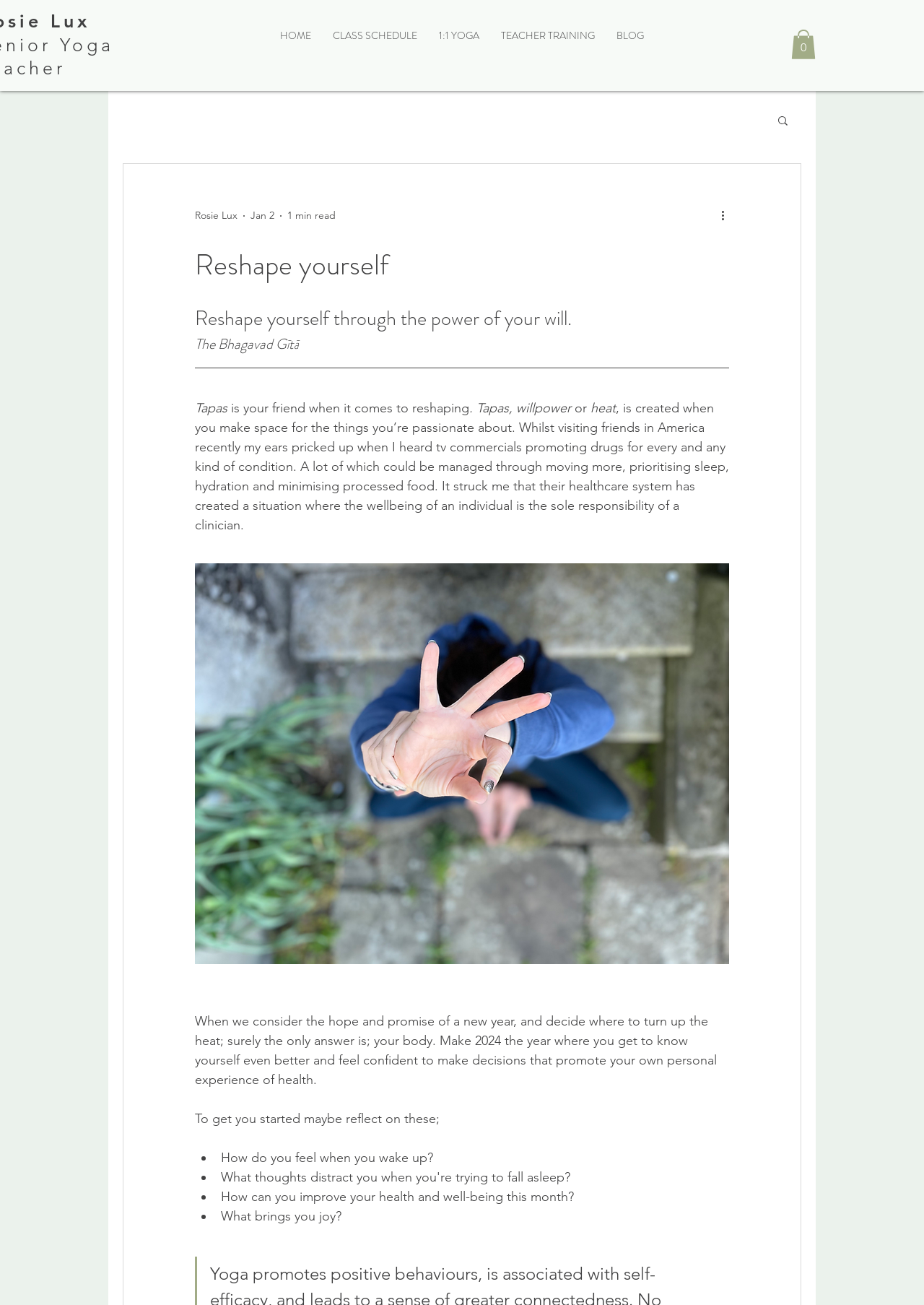What are the reflection questions provided by the author?
Please provide a detailed and thorough answer to the question.

The author provides three reflection questions for readers to consider, which are 'How do you feel when you wake up?', 'How can you improve your health and well-being this month?', and 'What brings you joy?'. These questions are listed in bullet points at the end of the article.